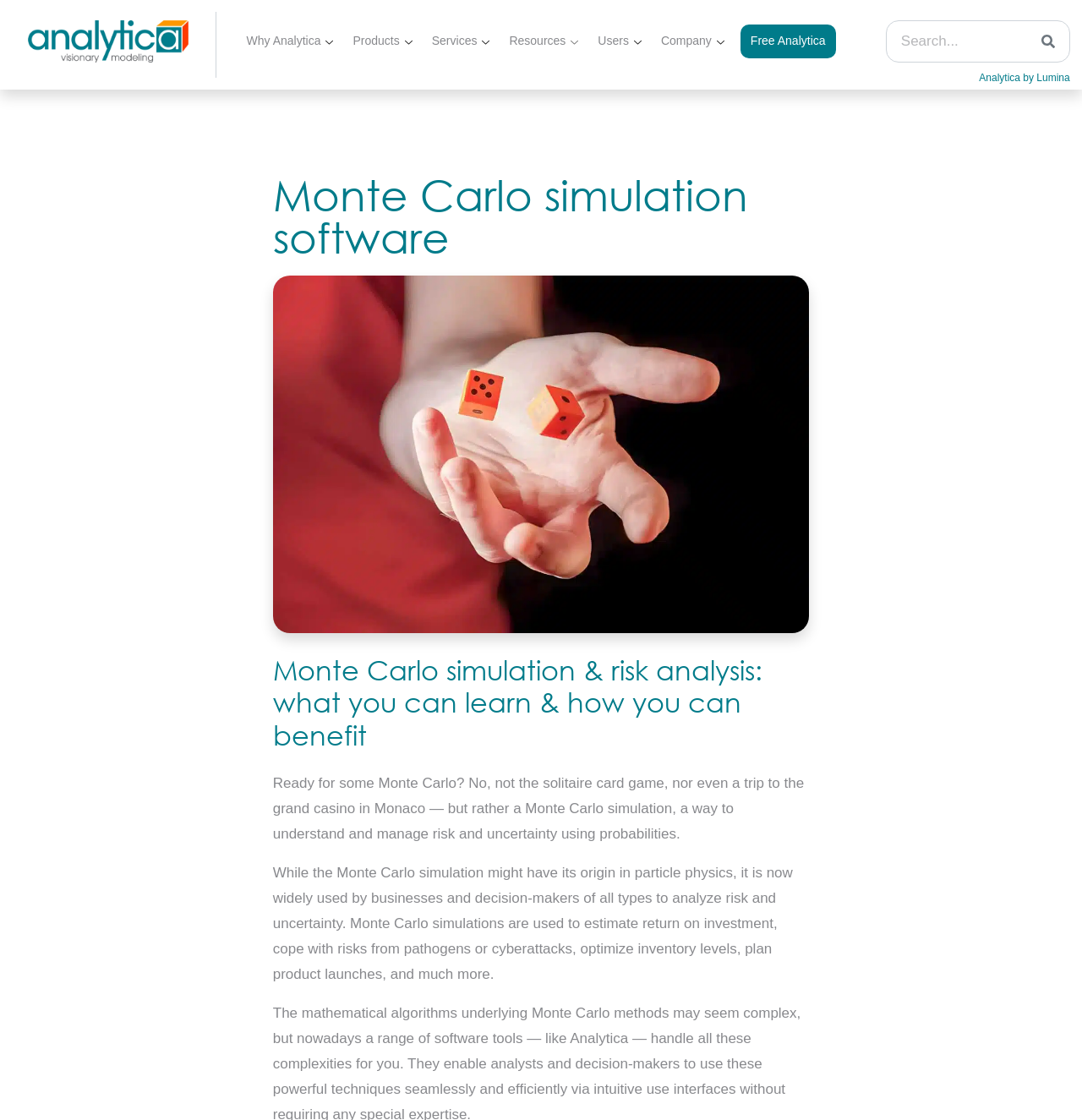What is the name of the company?
Provide a one-word or short-phrase answer based on the image.

Analytica by Lumina